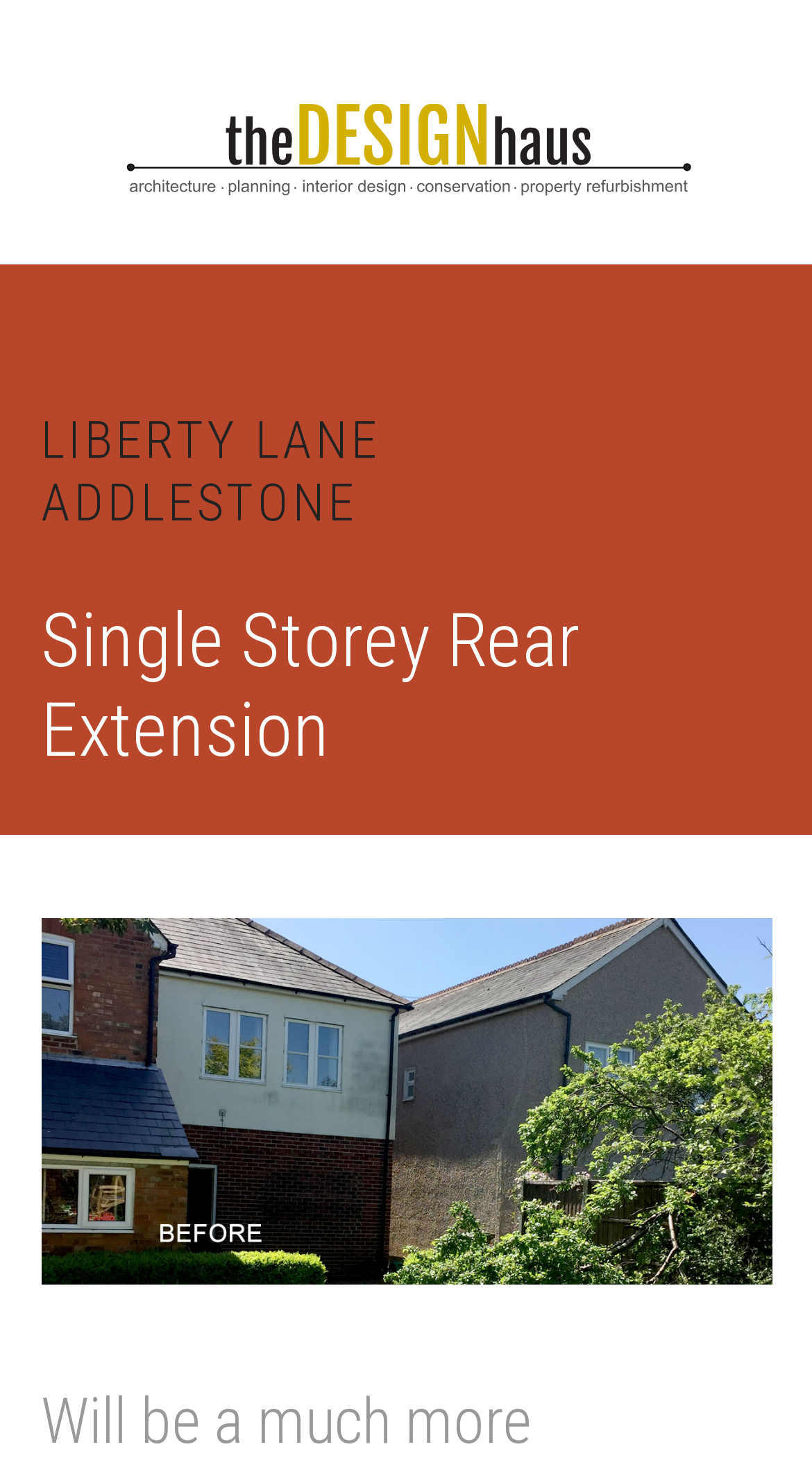Please give a short response to the question using one word or a phrase:
What is the purpose of the 'Skip to main content' link?

To skip to main content